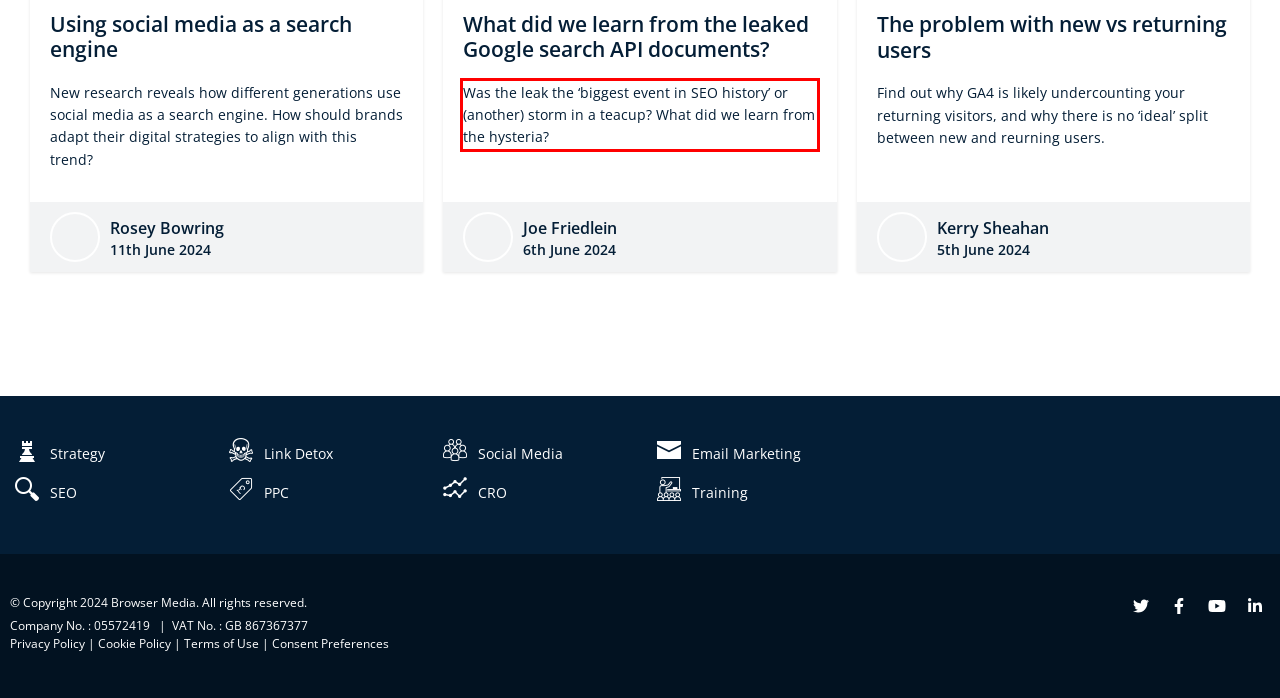Examine the webpage screenshot and use OCR to obtain the text inside the red bounding box.

Was the leak the ‘biggest event in SEO history’ or (another) storm in a teacup? What did we learn from the hysteria?